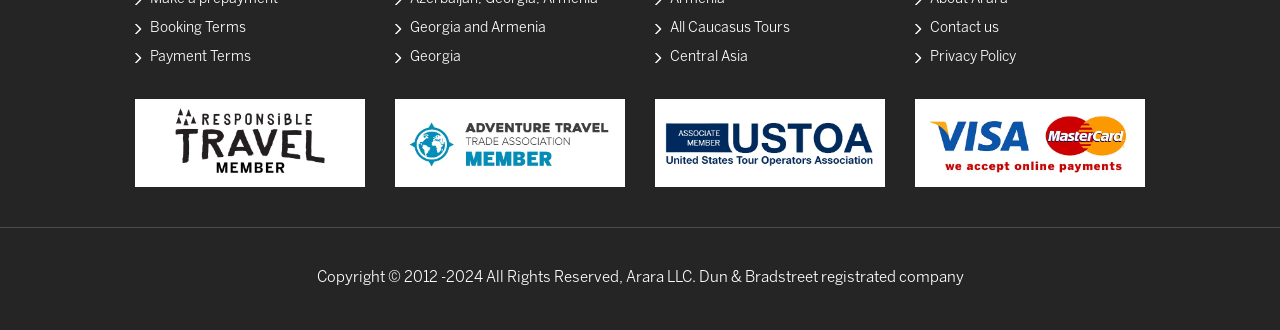Please determine the bounding box of the UI element that matches this description: Payment Terms. The coordinates should be given as (top-left x, top-left y, bottom-right x, bottom-right y), with all values between 0 and 1.

[0.105, 0.155, 0.196, 0.194]